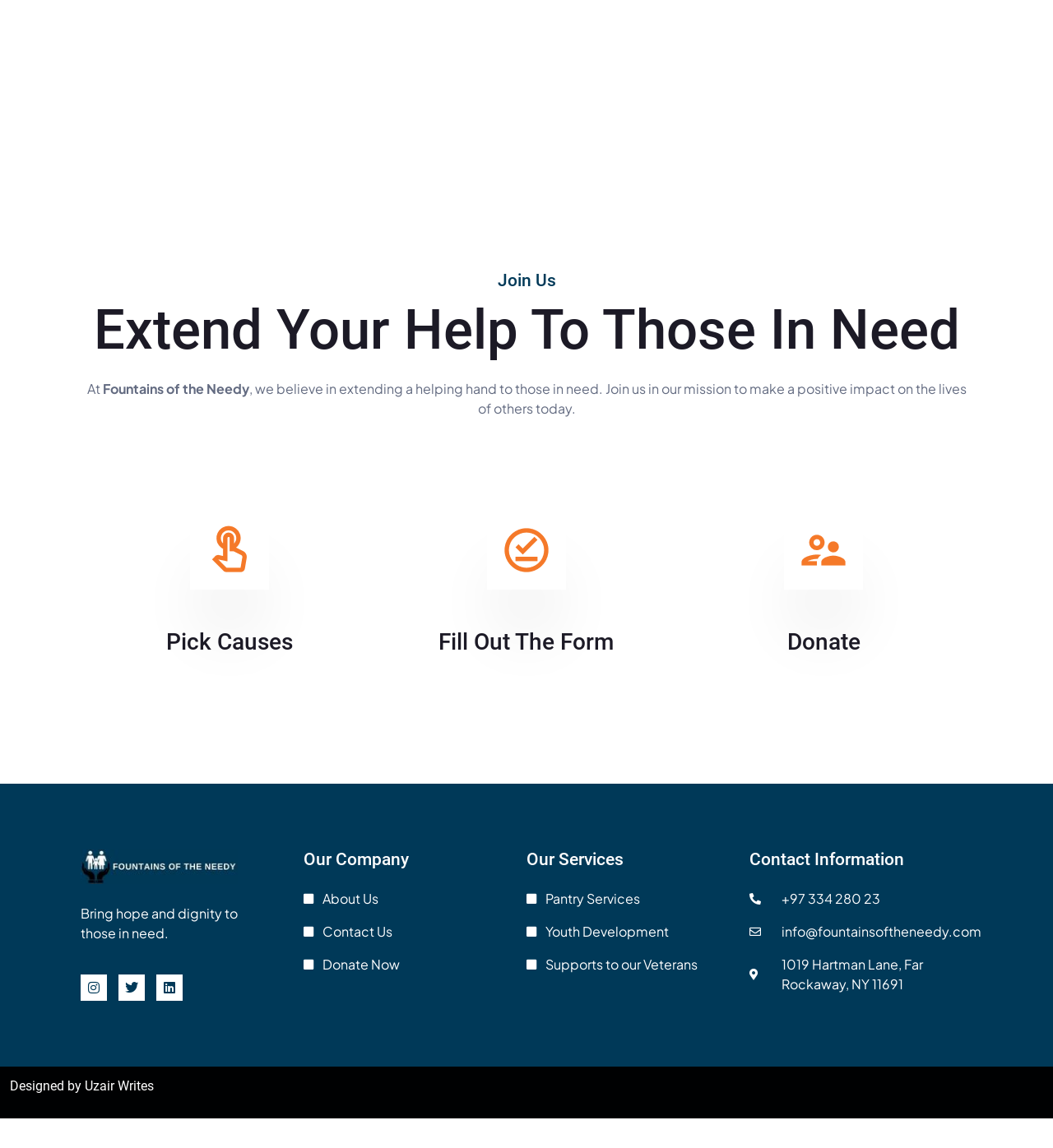Specify the bounding box coordinates of the region I need to click to perform the following instruction: "Click Donate". The coordinates must be four float numbers in the range of 0 to 1, i.e., [left, top, right, bottom].

[0.688, 0.548, 0.877, 0.571]